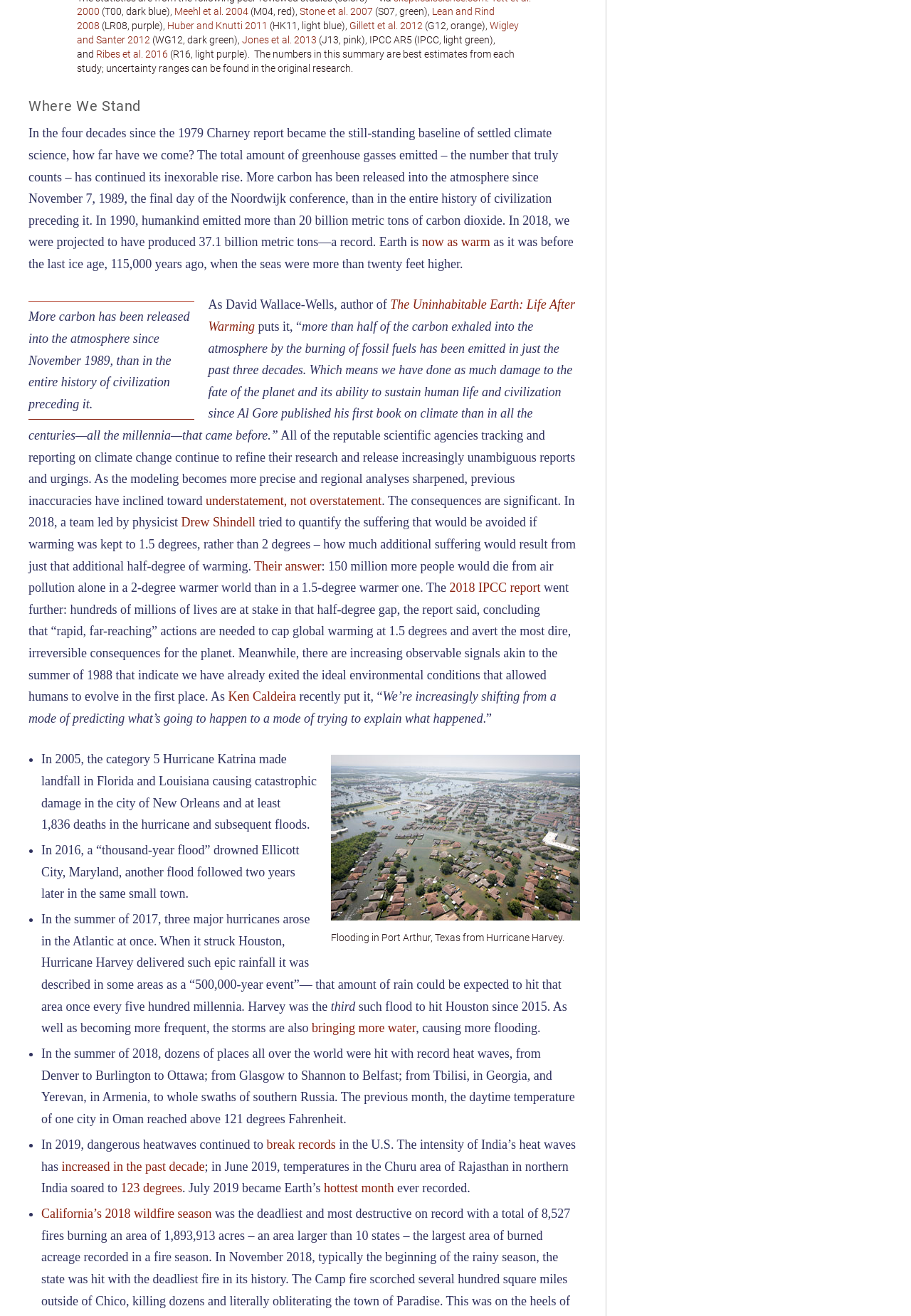From the webpage screenshot, predict the bounding box coordinates (top-left x, top-left y, bottom-right x, bottom-right y) for the UI element described here: 2018 IPCC report

[0.493, 0.441, 0.593, 0.452]